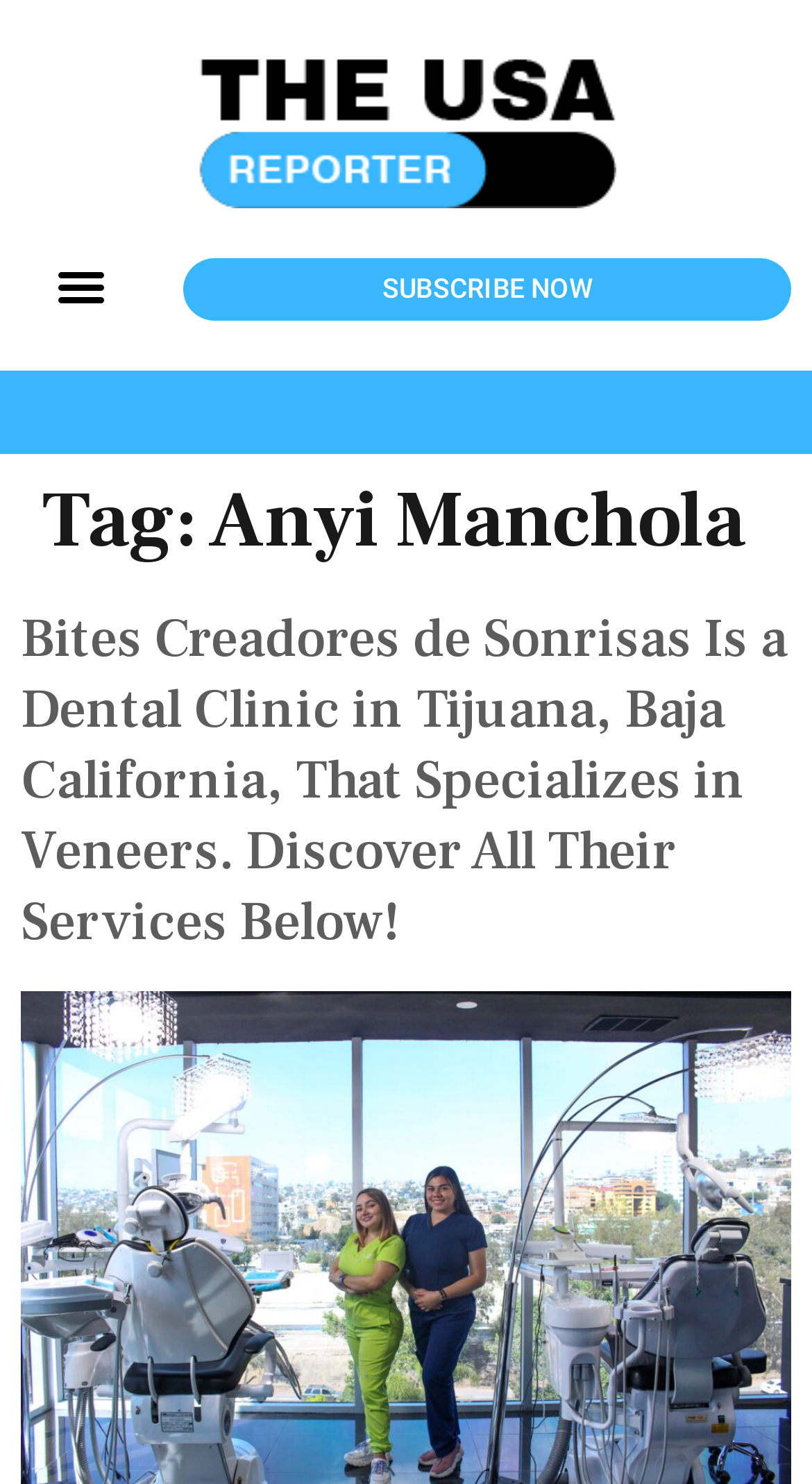Using the format (top-left x, top-left y, bottom-right x, bottom-right y), provide the bounding box coordinates for the described UI element. All values should be floating point numbers between 0 and 1: SUBSCRIBE NOW

[0.226, 0.174, 0.974, 0.217]